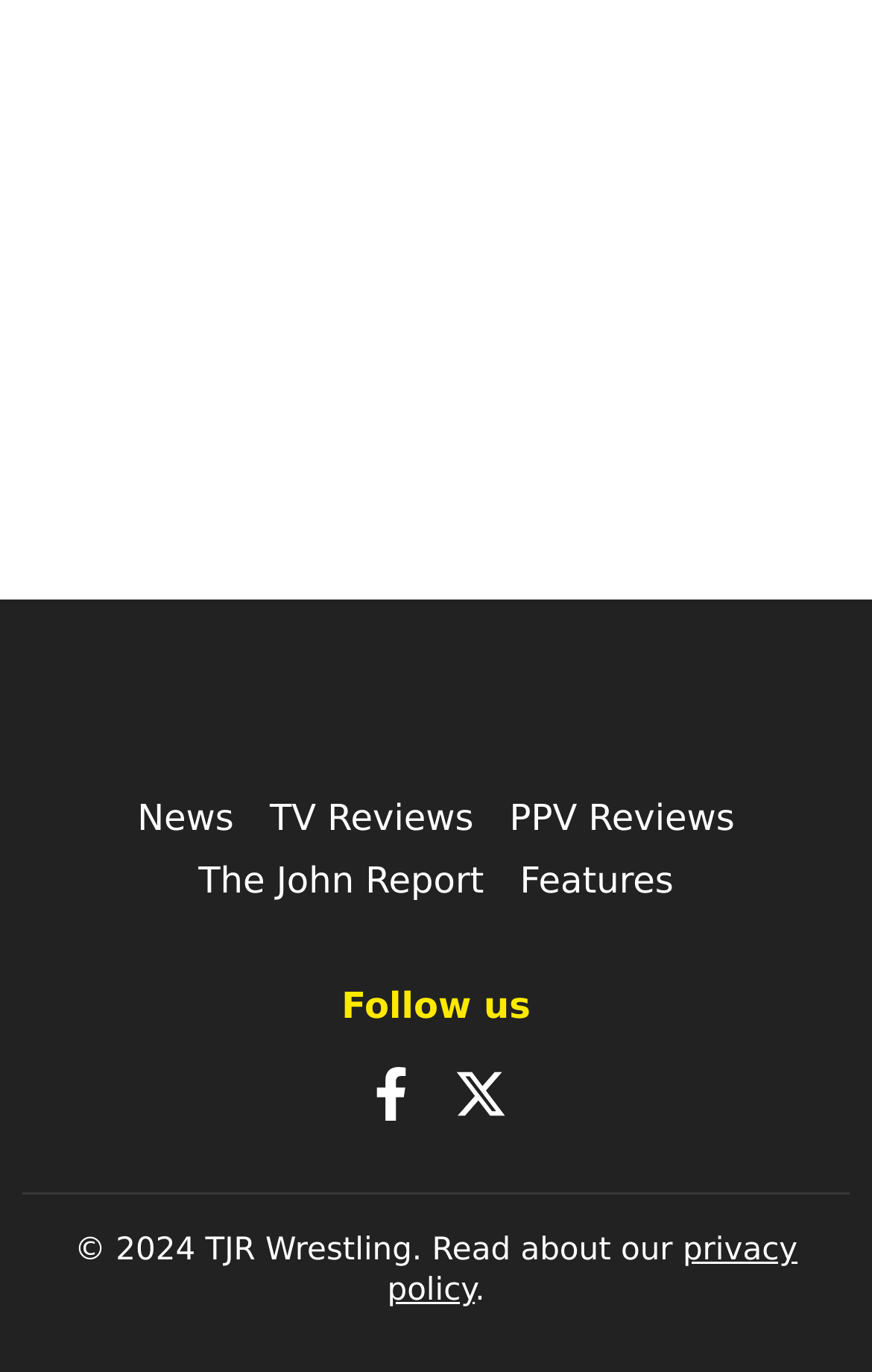What are the main categories on this website?
Answer the question with as much detail as possible.

Based on the links at the top of the webpage, the main categories on this website are News, TV Reviews, PPV Reviews, The John Report, and Features.